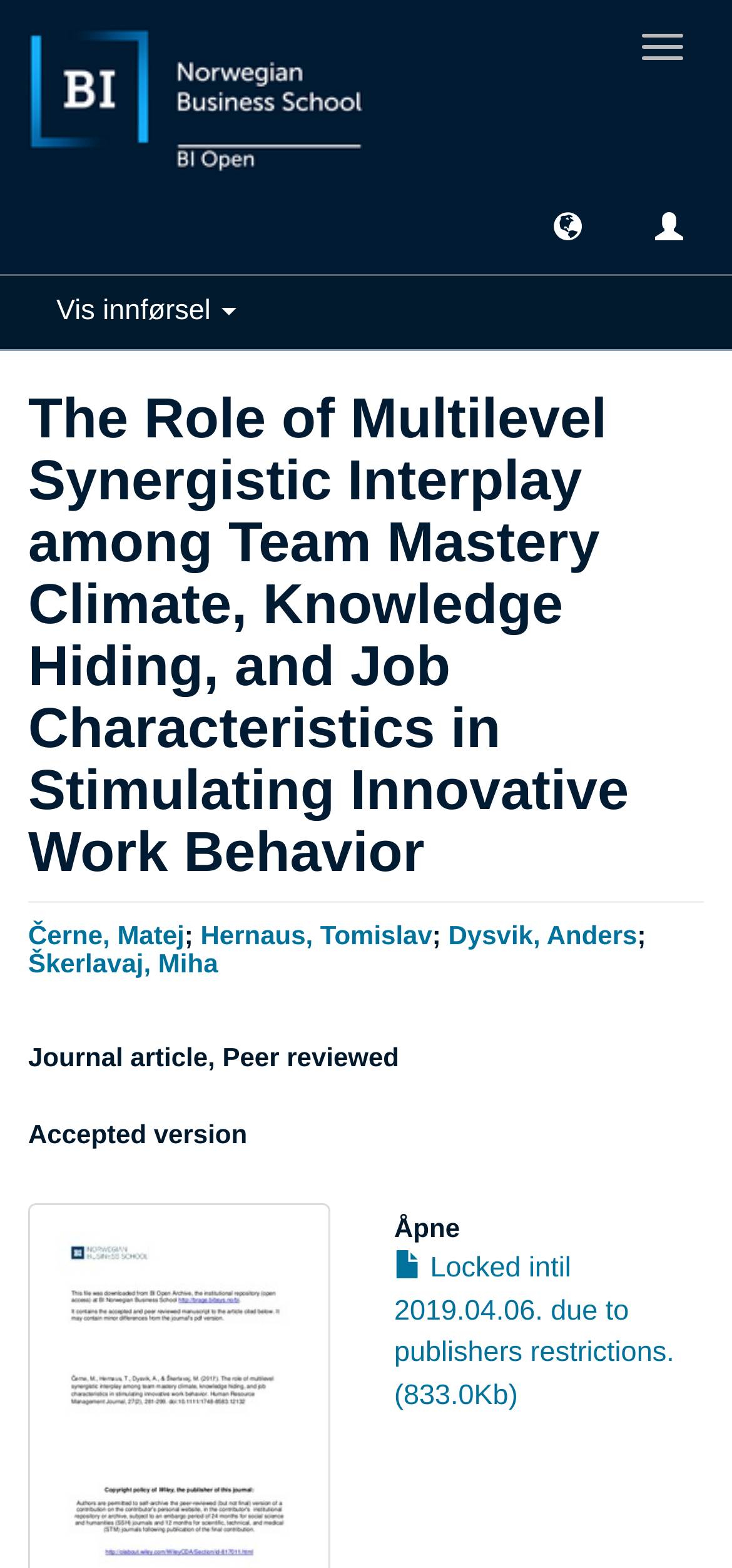Using the webpage screenshot, locate the HTML element that fits the following description and provide its bounding box: "Toggle navigation".

[0.849, 0.01, 0.962, 0.05]